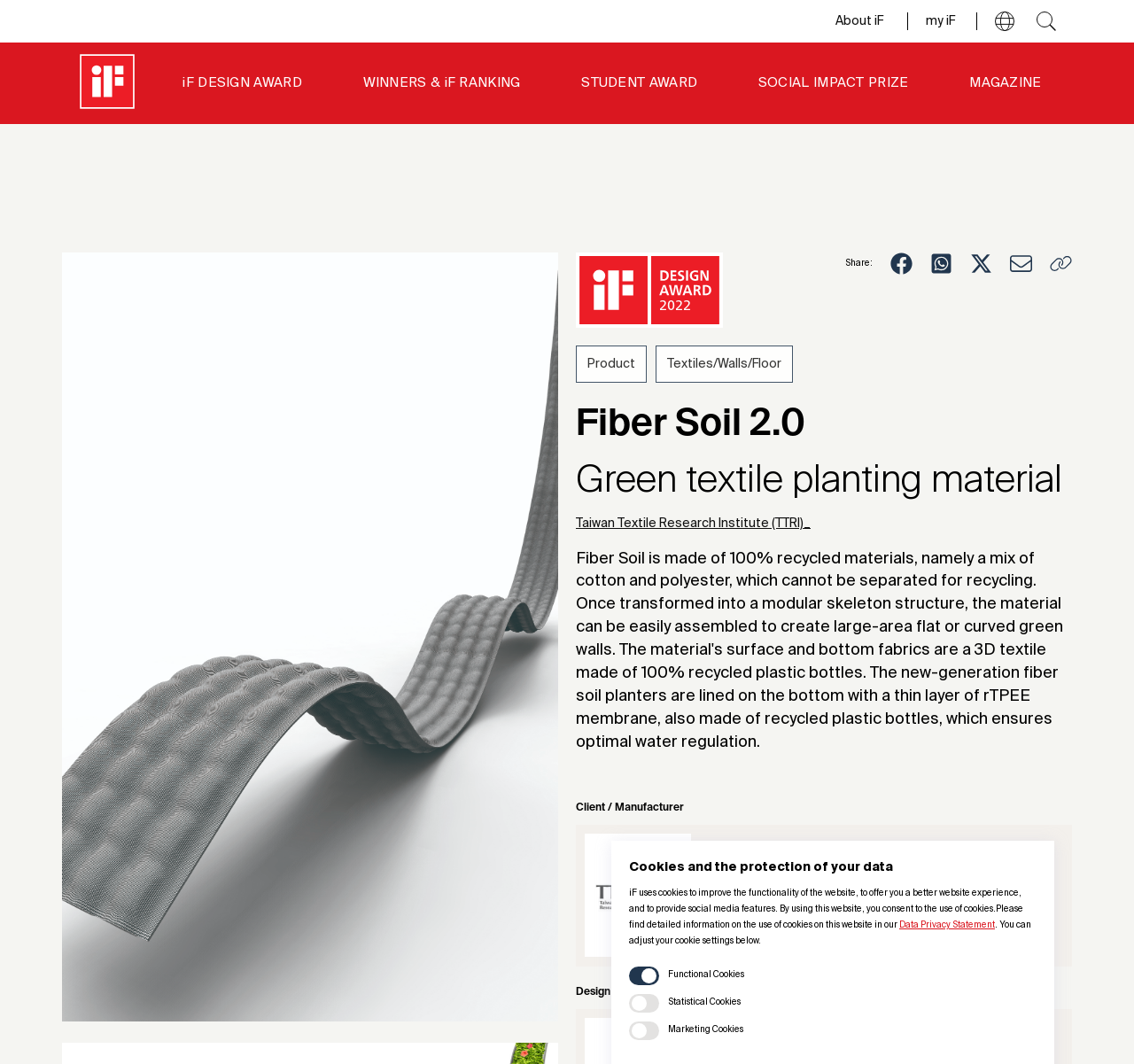Identify the bounding box coordinates of the element to click to follow this instruction: 'Click the 'Product' button'. Ensure the coordinates are four float values between 0 and 1, provided as [left, top, right, bottom].

[0.508, 0.325, 0.57, 0.36]